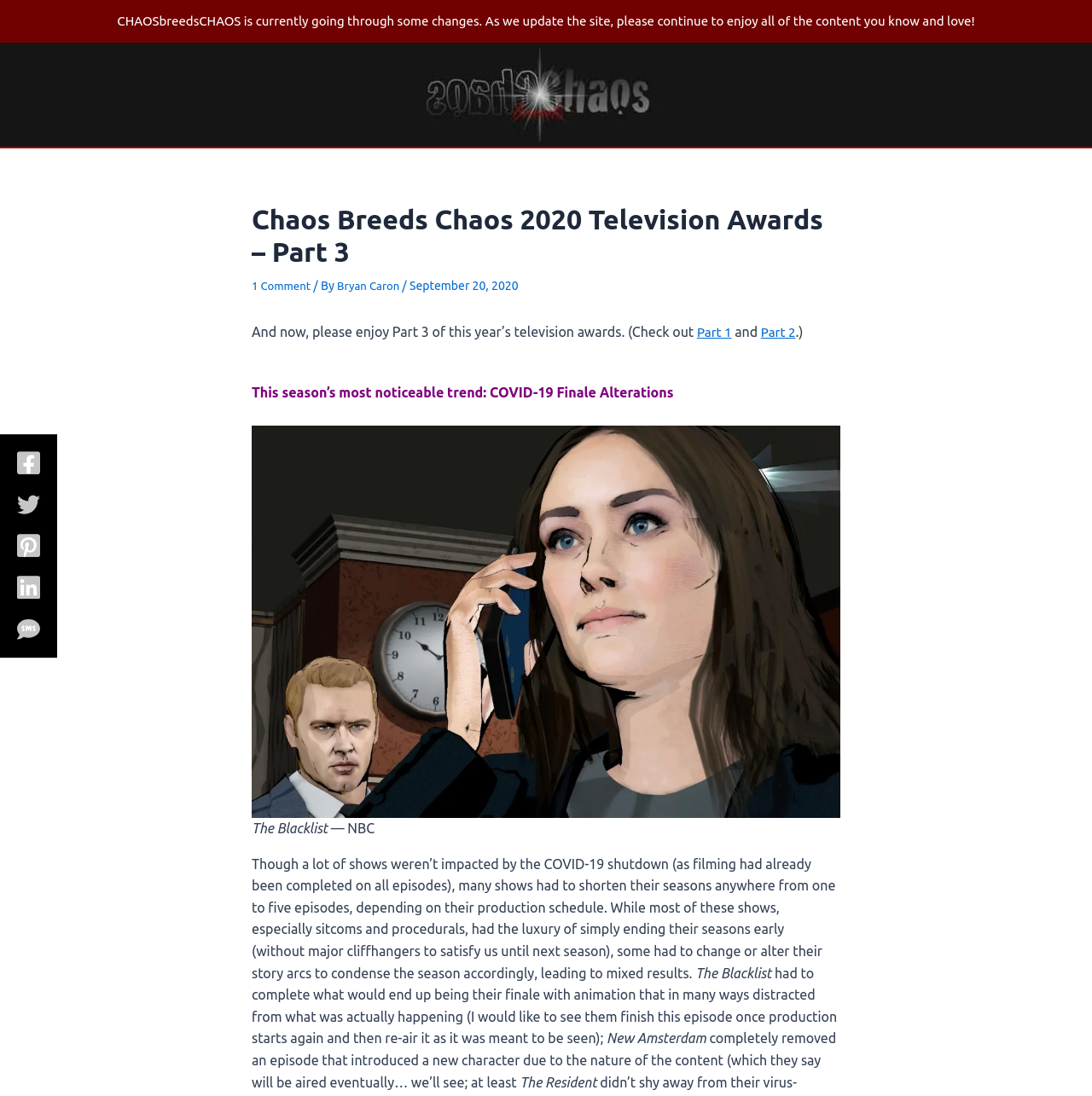Pinpoint the bounding box coordinates of the clickable area needed to execute the instruction: "Submit a review". The coordinates should be specified as four float numbers between 0 and 1, i.e., [left, top, right, bottom].

None